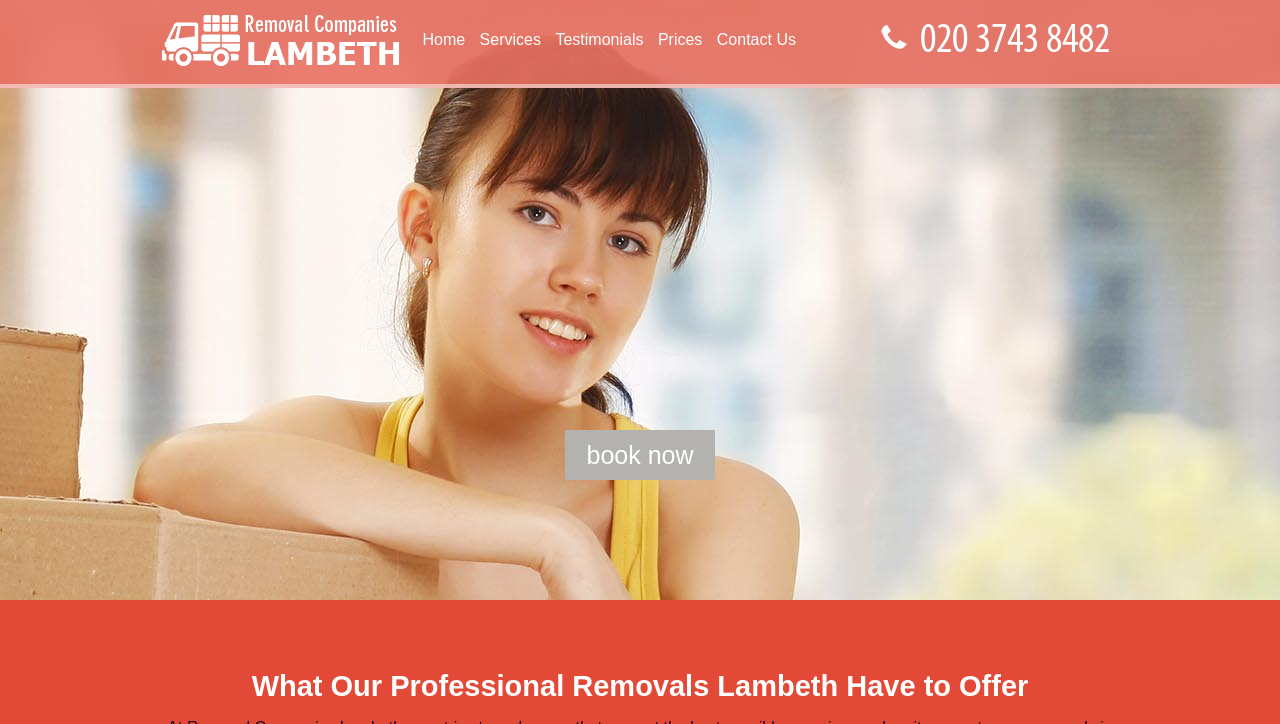Provide the bounding box coordinates in the format (top-left x, top-left y, bottom-right x, bottom-right y). All values are floating point numbers between 0 and 1. Determine the bounding box coordinate of the UI element described as: Contact Us

[0.556, 0.0, 0.626, 0.11]